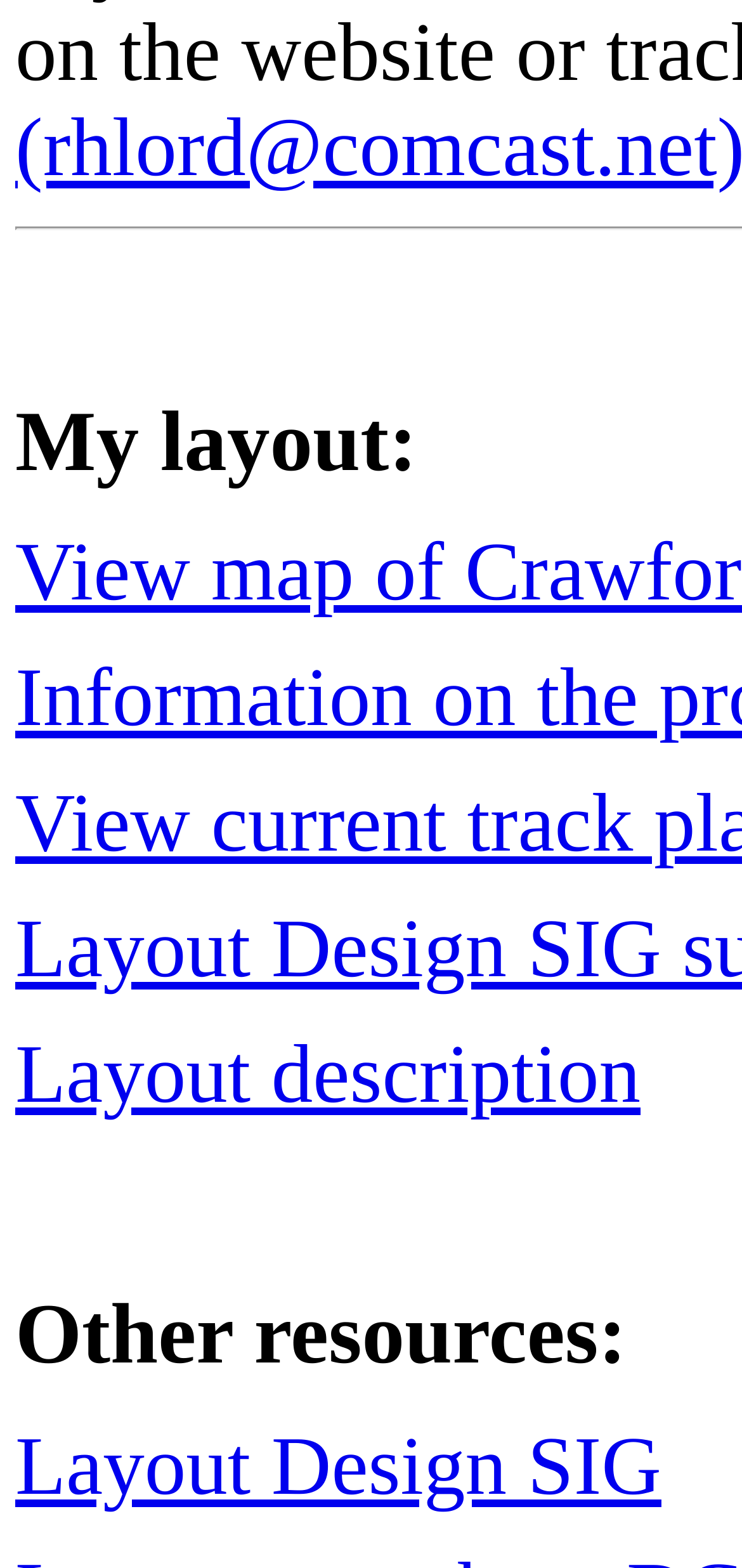Please predict the bounding box coordinates (top-left x, top-left y, bottom-right x, bottom-right y) for the UI element in the screenshot that fits the description: Layout Design SIG

[0.021, 0.906, 0.891, 0.965]